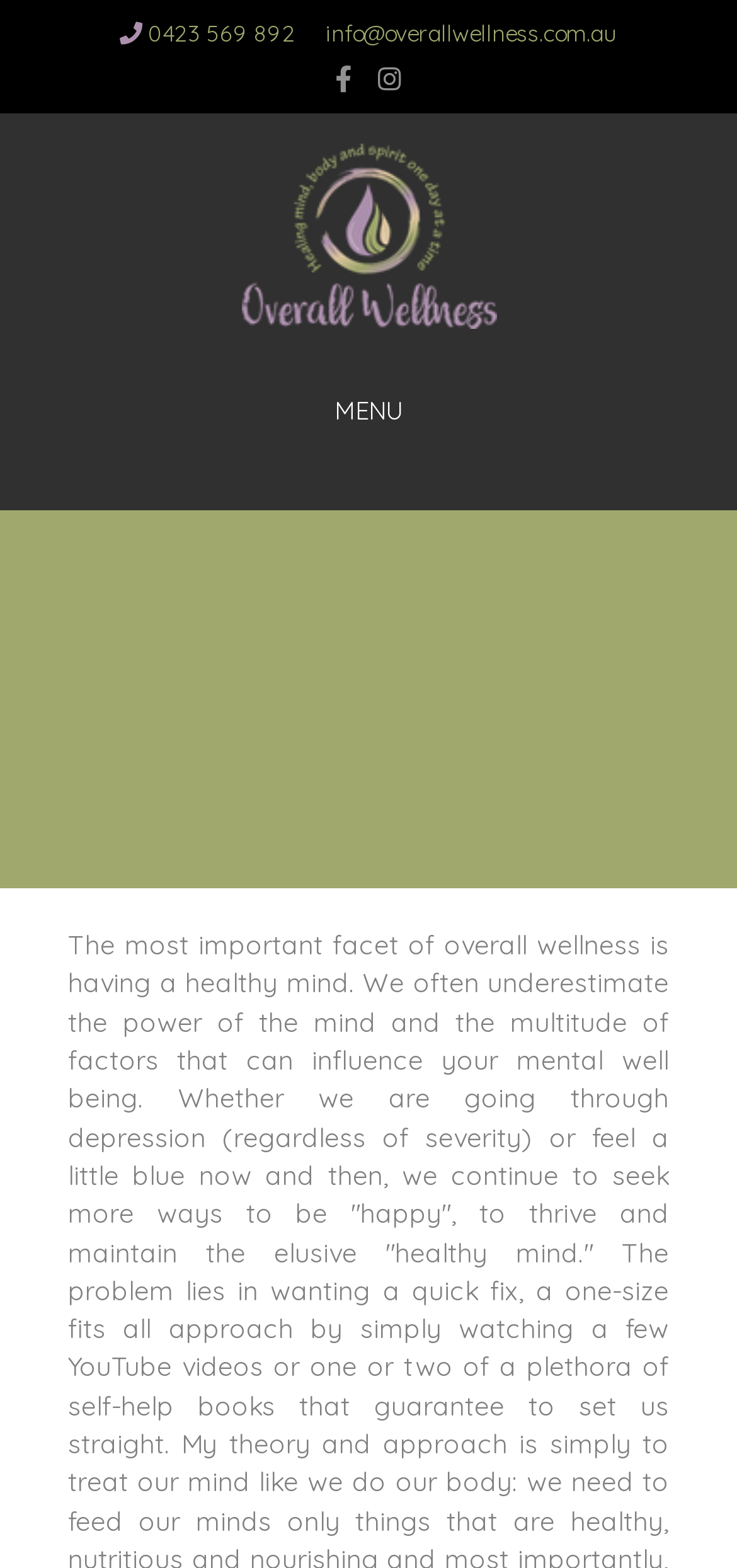Using the information in the image, give a detailed answer to the following question: What is the main topic of the webpage?

I inferred the main topic of the webpage by looking at the heading 'FOR THE MIND' and the overall structure of the page, which suggests that the webpage is focused on the importance of a healthy mind.